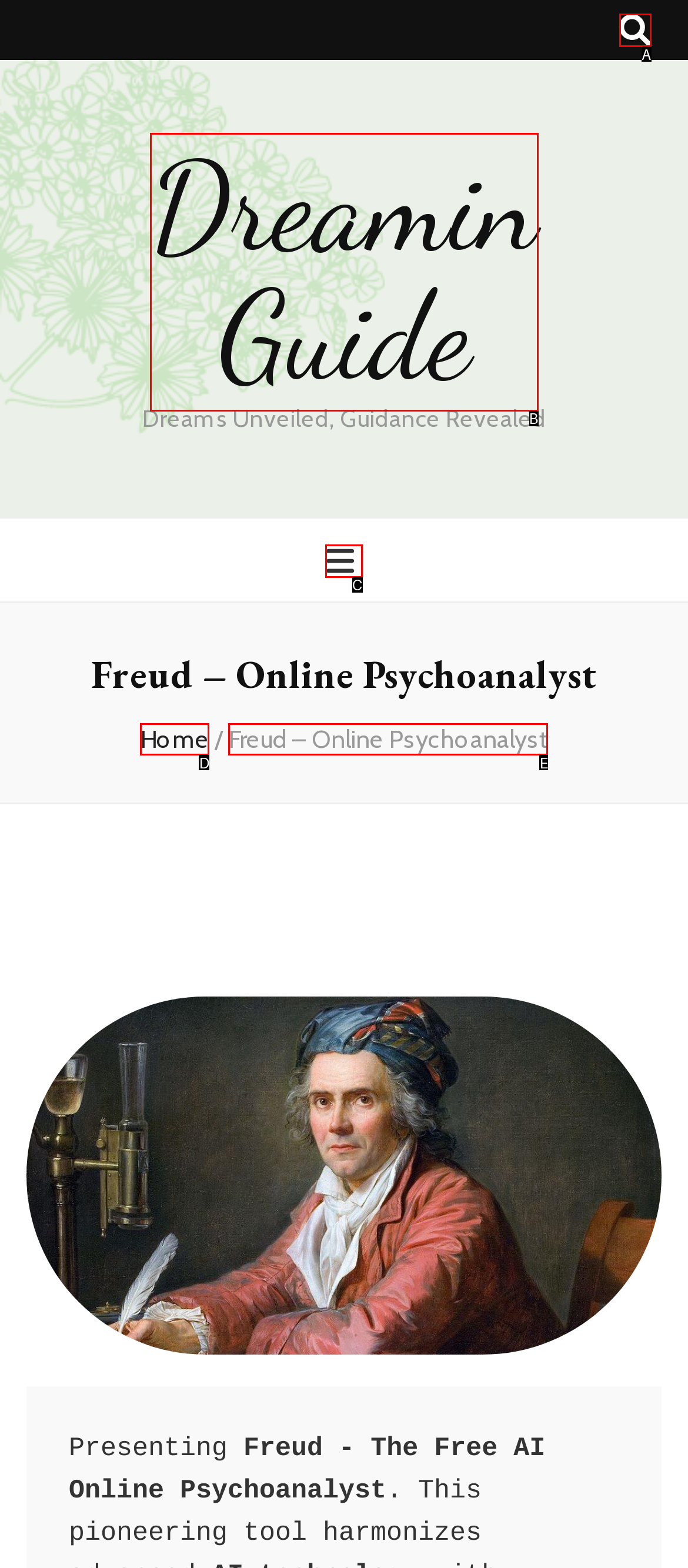Which UI element matches this description: Huge Hongry Hairy Mosquitoes!?
Reply with the letter of the correct option directly.

None